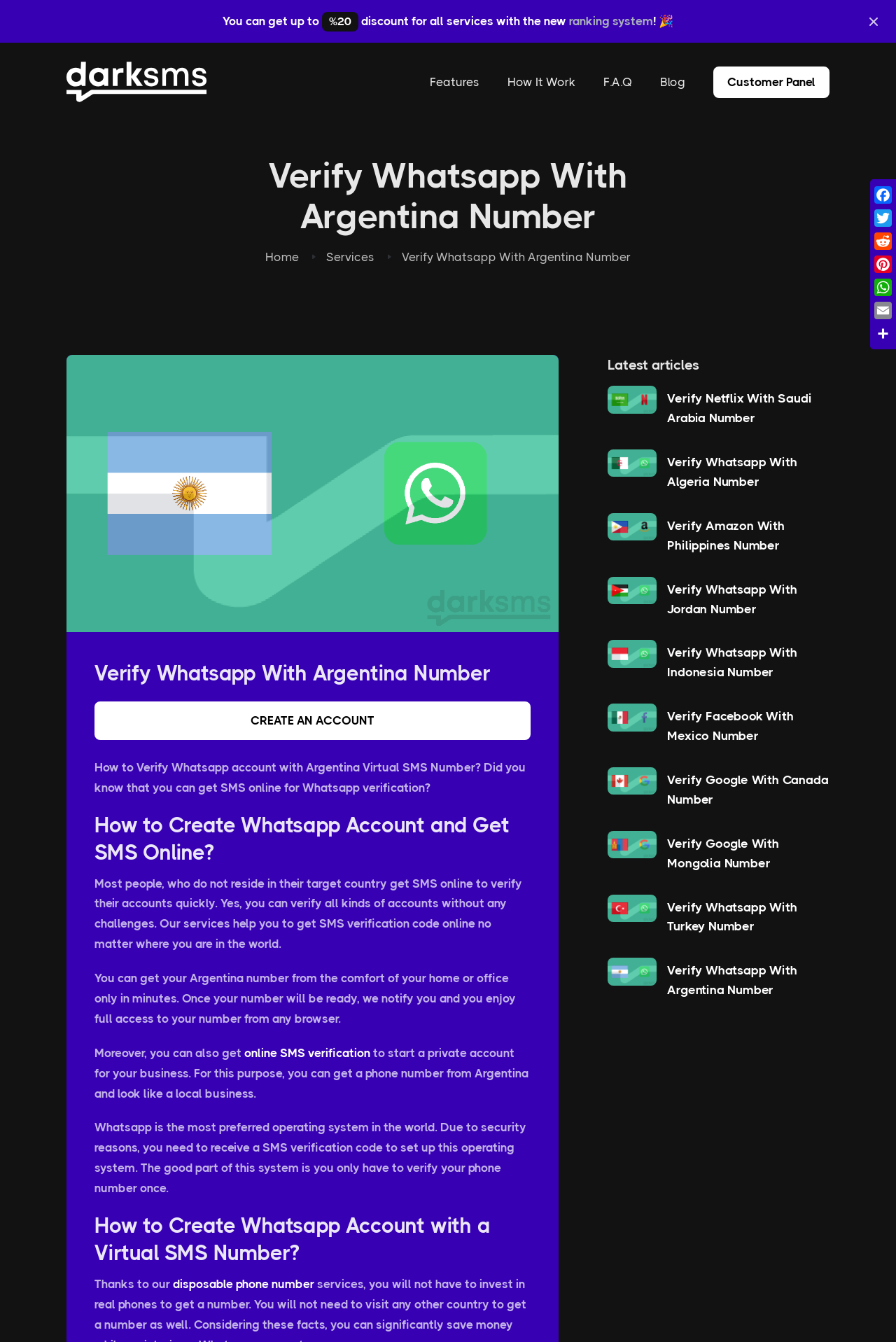Please answer the following question using a single word or phrase: 
How many services are listed in the 'Latest articles' section?

9